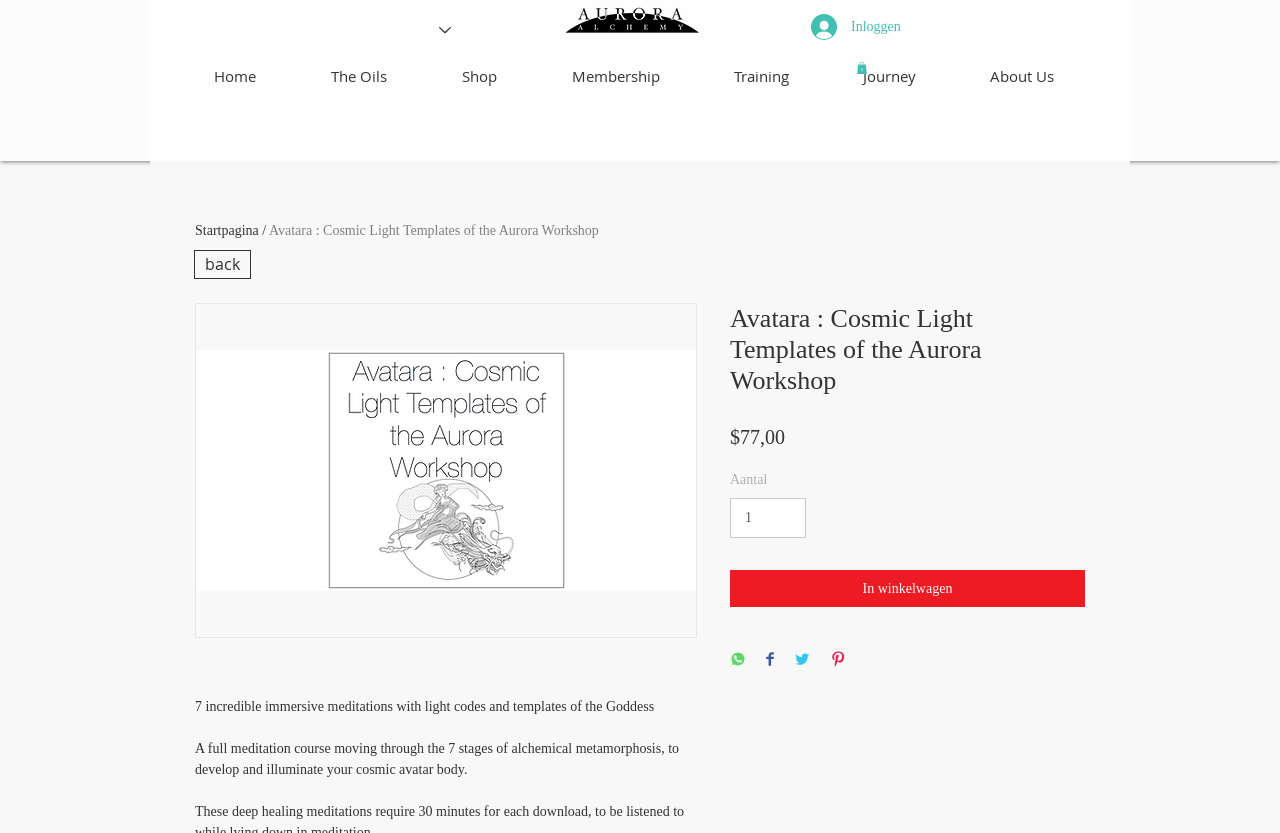Given the element description "input value="1" aria-label="Aantal" value="1"", identify the bounding box of the corresponding UI element.

[0.57, 0.598, 0.63, 0.646]